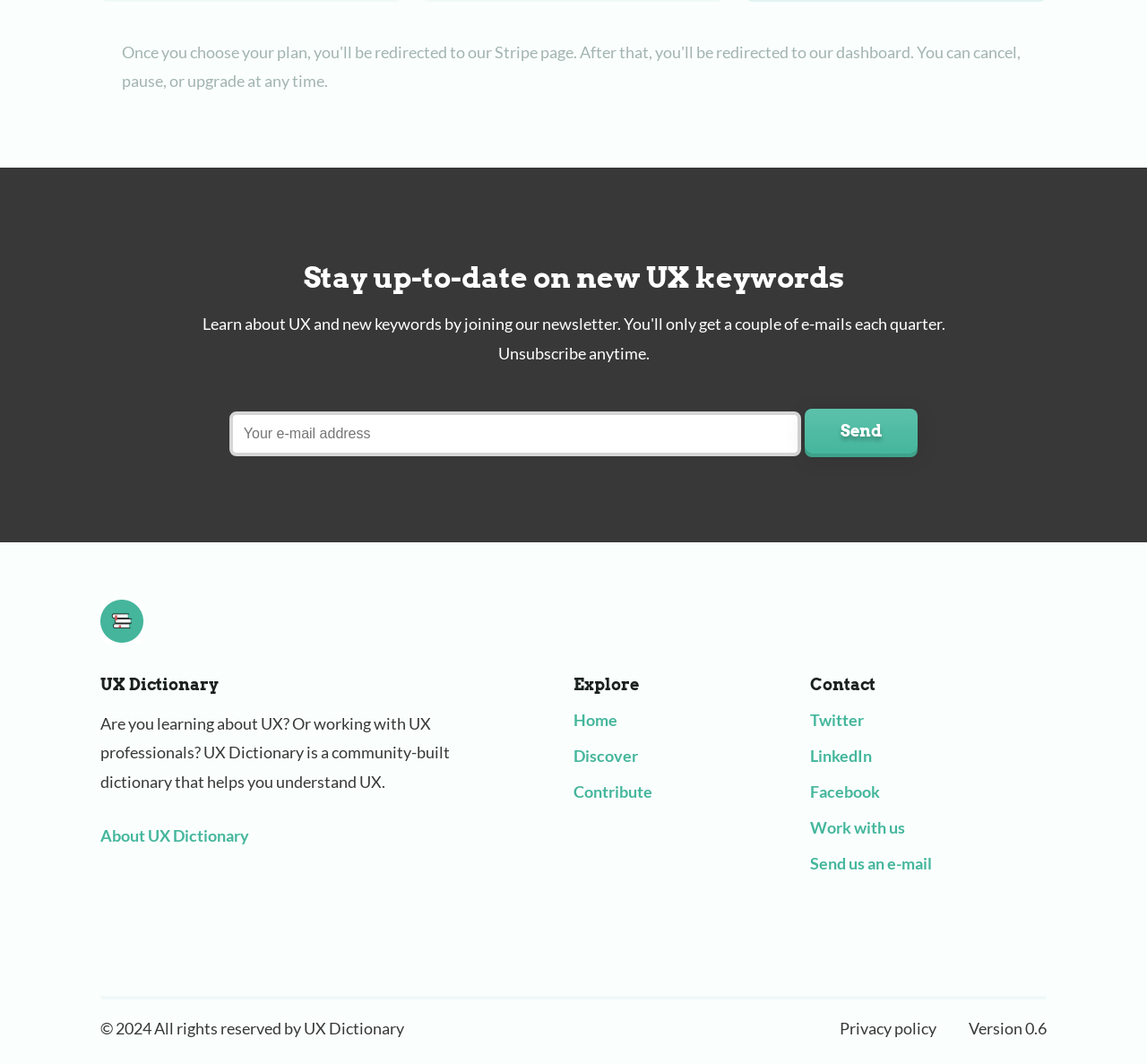Given the description of the UI element: "Privacy policy", predict the bounding box coordinates in the form of [left, top, right, bottom], with each value being a float between 0 and 1.

[0.732, 0.957, 0.816, 0.976]